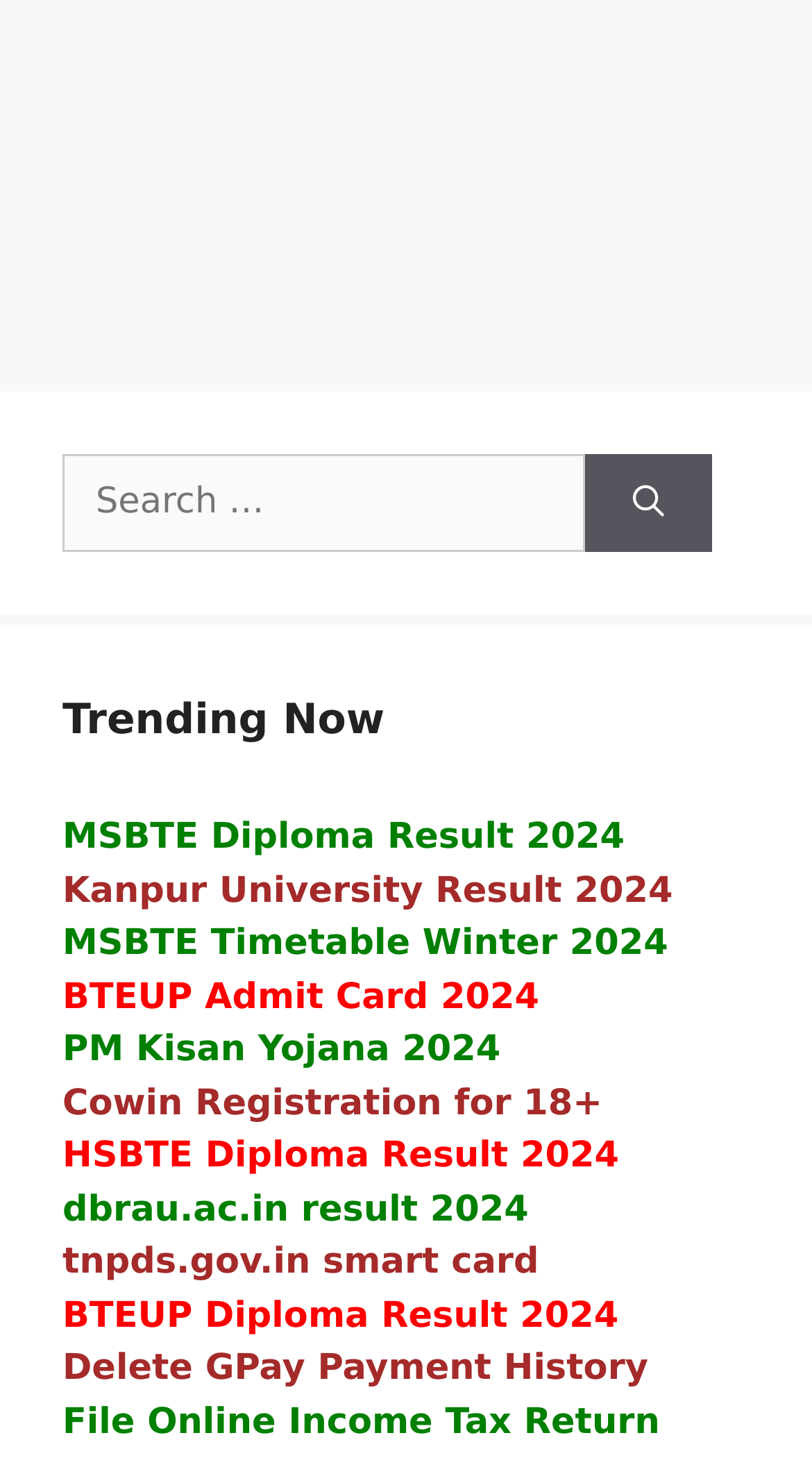Locate the bounding box coordinates of the UI element described by: "dbrau.ac.in result 2024". The bounding box coordinates should consist of four float numbers between 0 and 1, i.e., [left, top, right, bottom].

[0.077, 0.816, 0.651, 0.844]